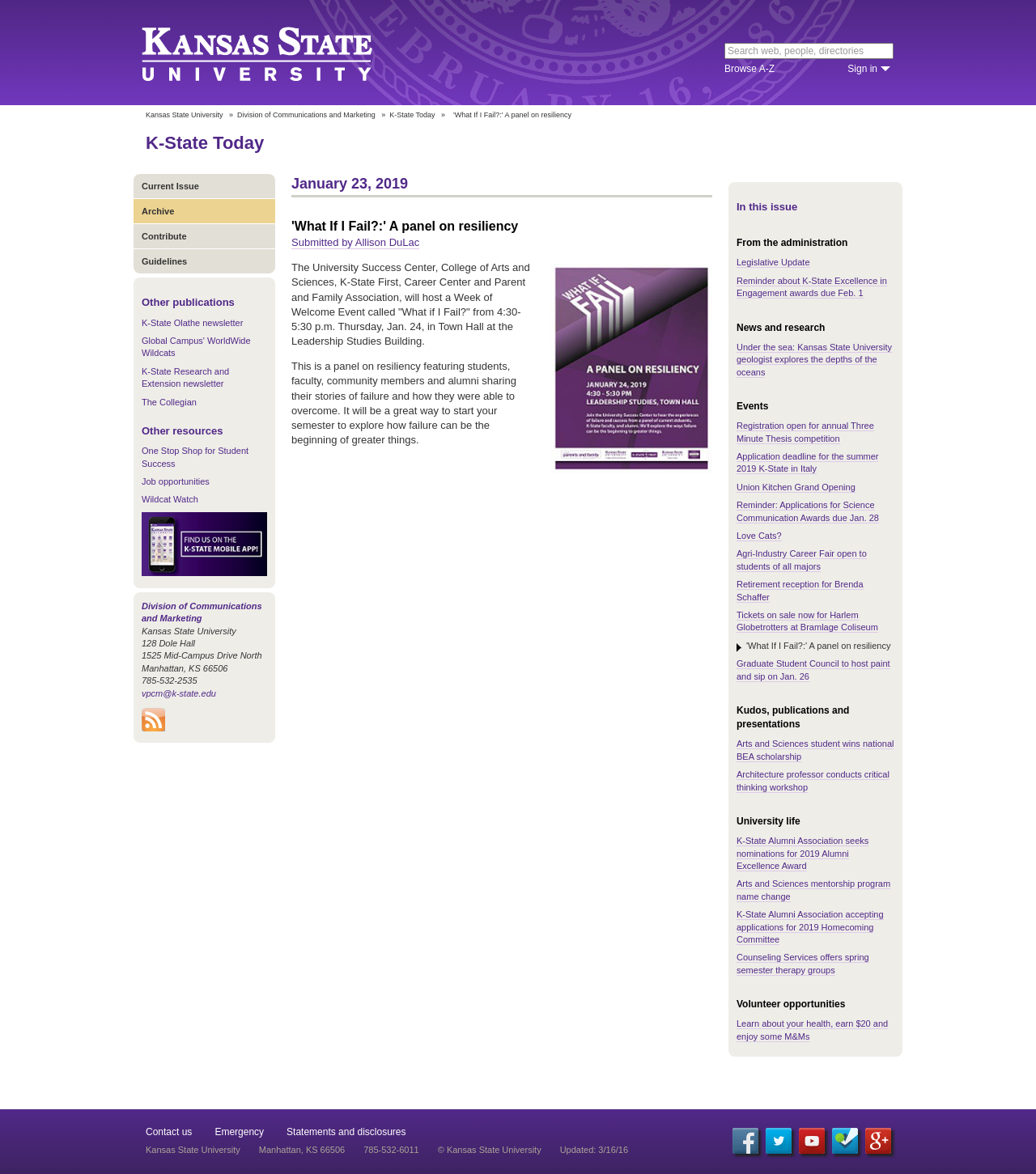What is the topic of the panel discussion?
Based on the image, please offer an in-depth response to the question.

I found the answer by reading the text of the heading element 'What If I Fail?: A panel on resiliency' which suggests that the panel discussion is about resiliency.